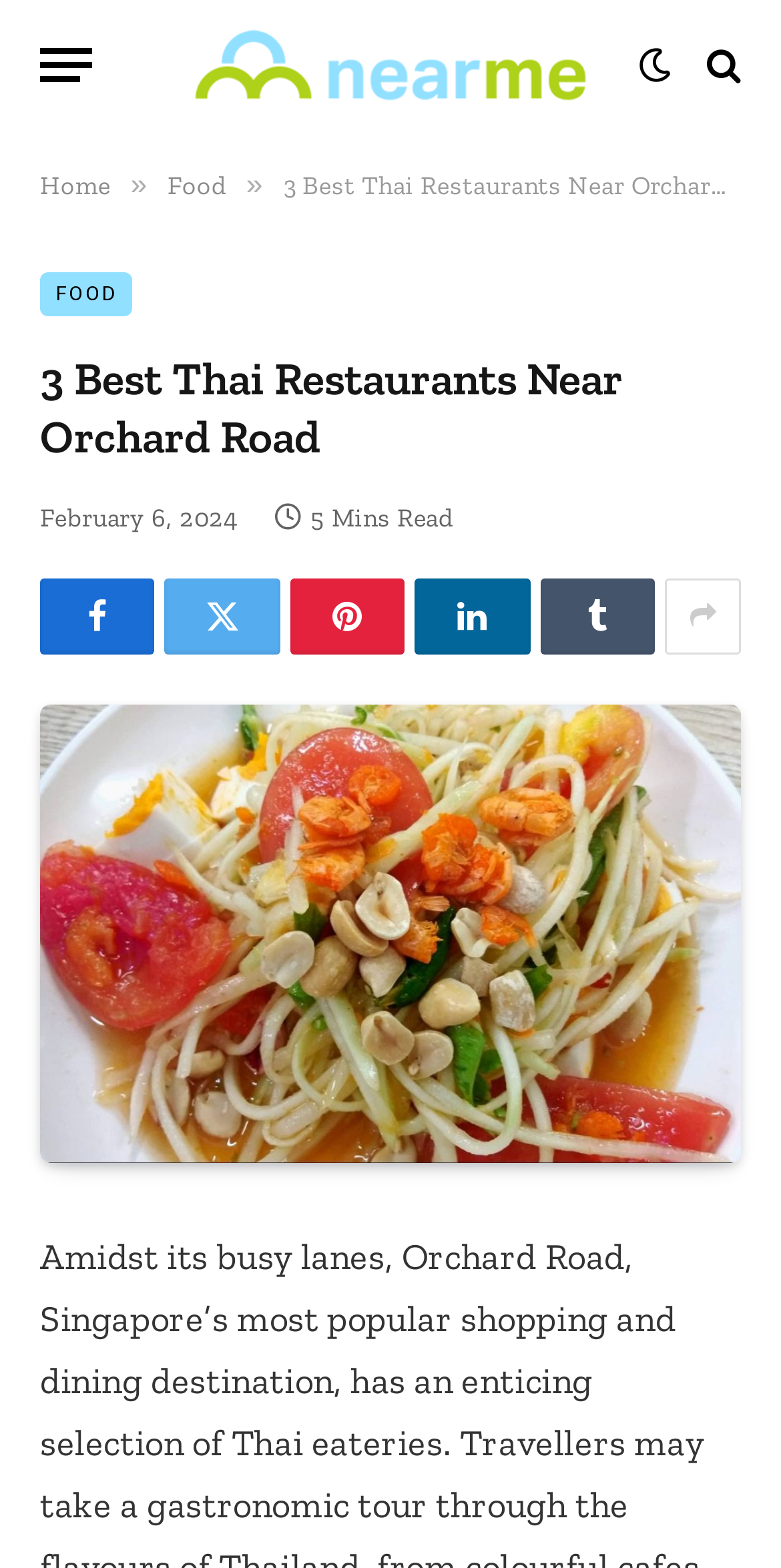Determine the main heading of the webpage and generate its text.

3 Best Thai Restaurants Near Orchard Road